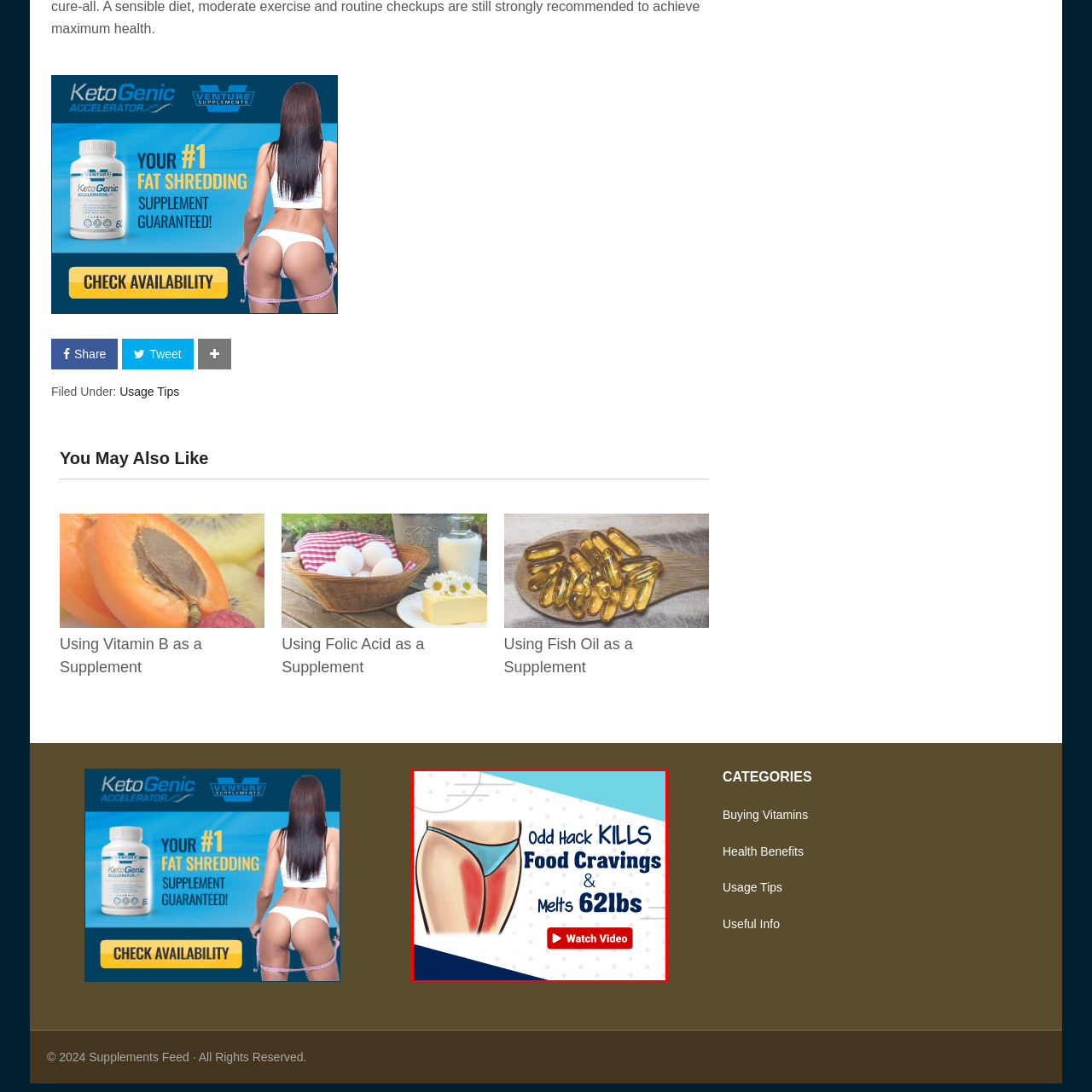Look at the image within the red outlined box, What is the color of the prominent button in the advertisement? Provide a one-word or brief phrase answer.

Red